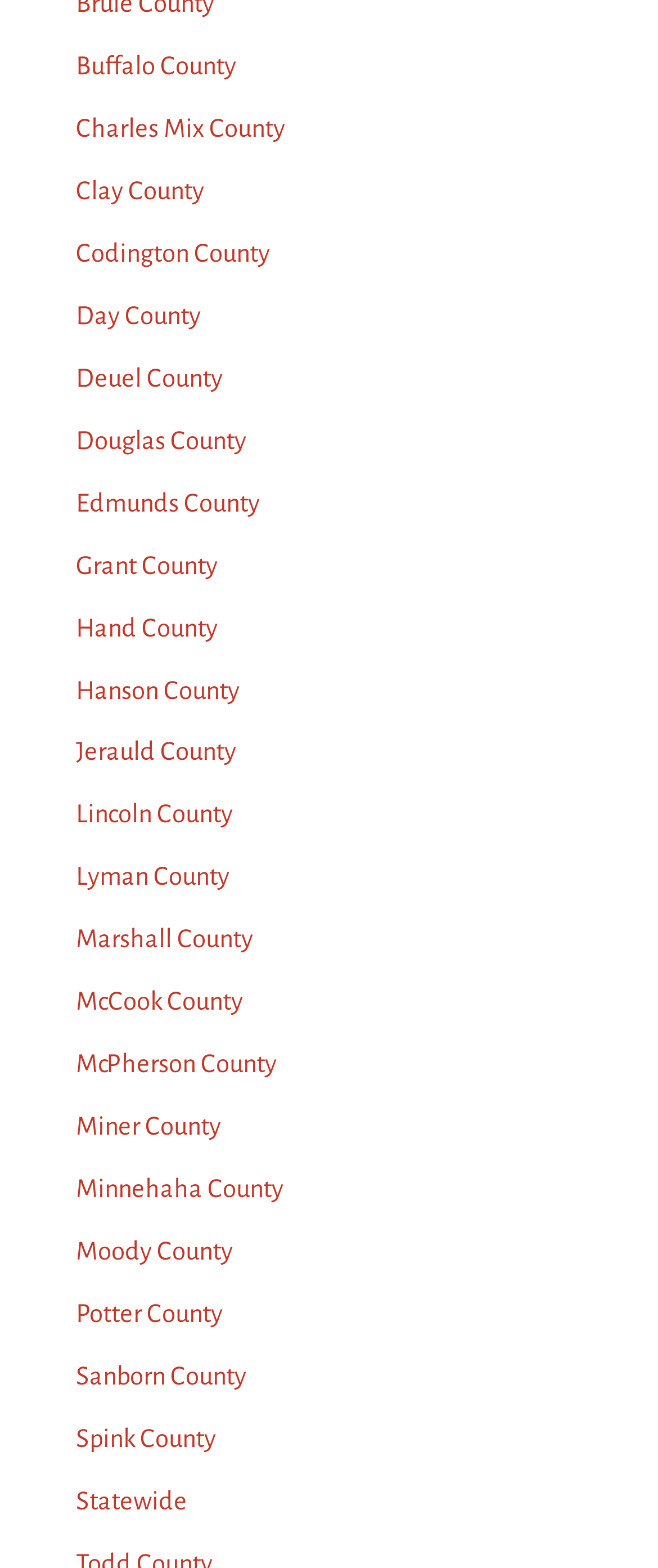Is Deuel County listed above Douglas County?
We need a detailed and exhaustive answer to the question. Please elaborate.

By comparing the y1 and y2 coordinates of the link elements, I found that the link element for Deuel County has a smaller y1 value than the link element for Douglas County, indicating that Deuel County is listed above Douglas County.